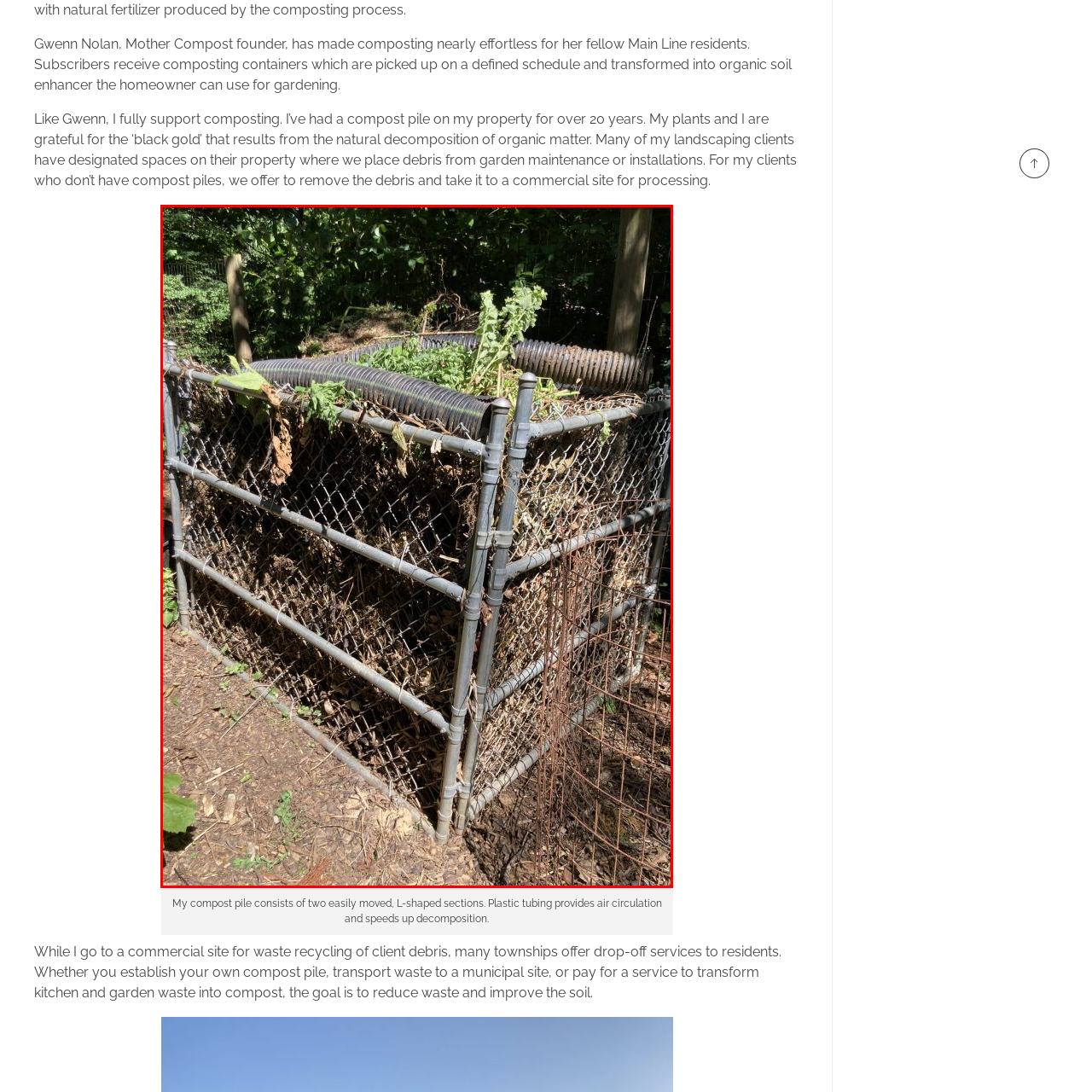What is the term for the nutrient-rich soil produced by composting? Examine the image inside the red bounding box and answer concisely with one word or a short phrase.

Black gold